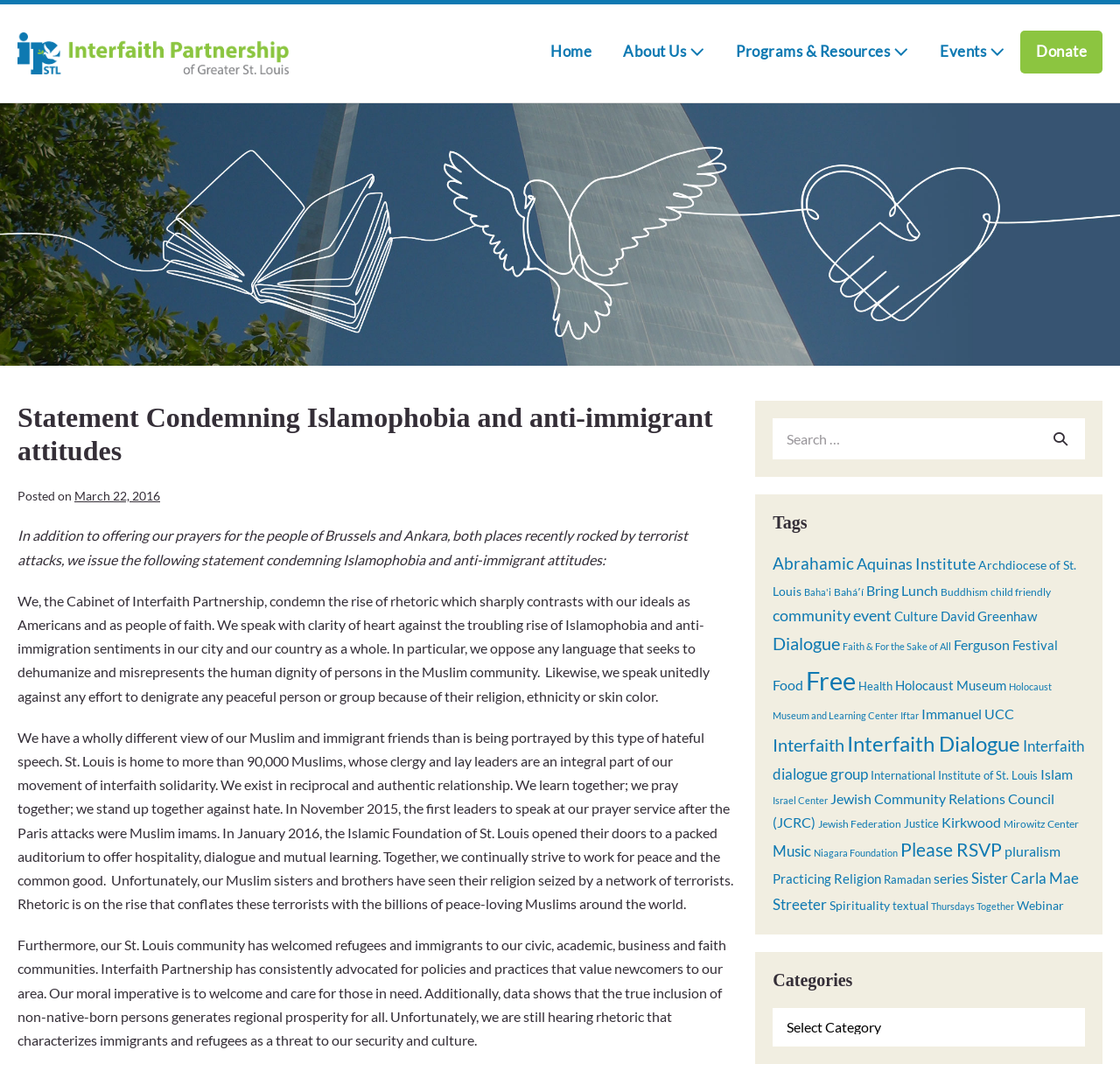Extract the main heading from the webpage content.

Statement Condemning Islamophobia and anti-immigrant attitudes